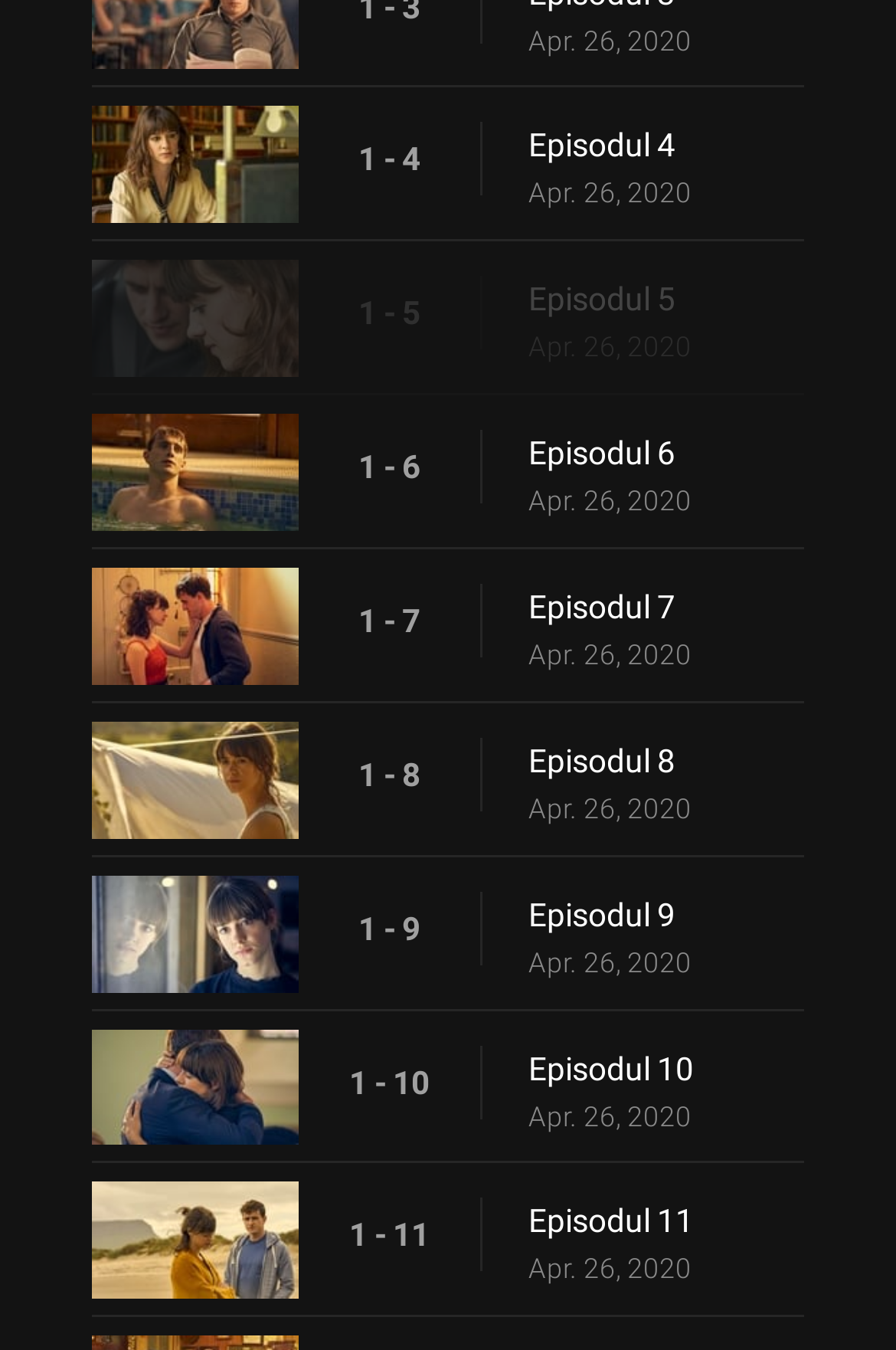What is the position of the image in the eighth episode?
Use the image to give a comprehensive and detailed response to the question.

The position of the image in the eighth episode can be determined by examining the bounding box coordinates of the image element, which has a left coordinate of 0.103, indicating that the image is positioned on the left side of the webpage.